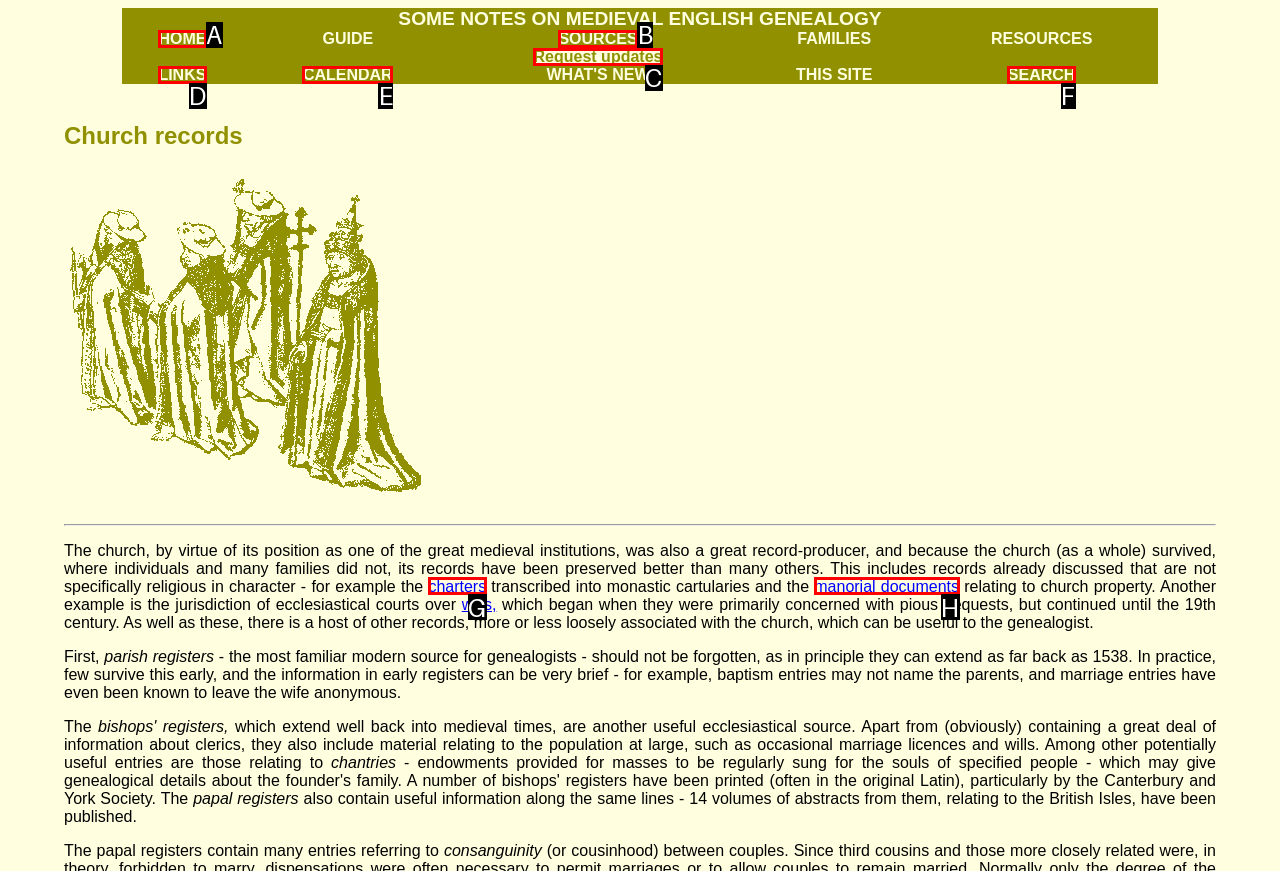Assess the description: CALENDAR and select the option that matches. Provide the letter of the chosen option directly from the given choices.

E